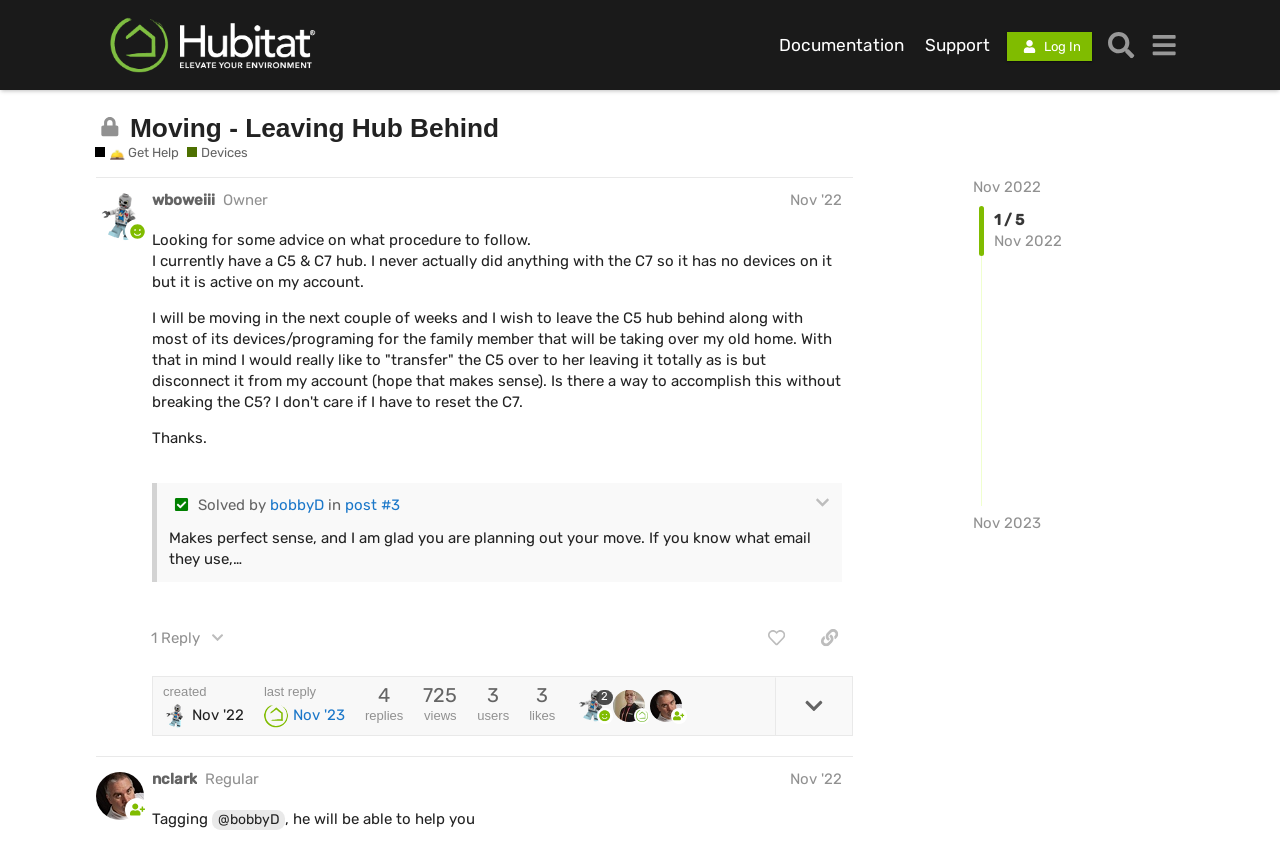Please determine the bounding box coordinates of the clickable area required to carry out the following instruction: "View the Privacy Policy". The coordinates must be four float numbers between 0 and 1, represented as [left, top, right, bottom].

None